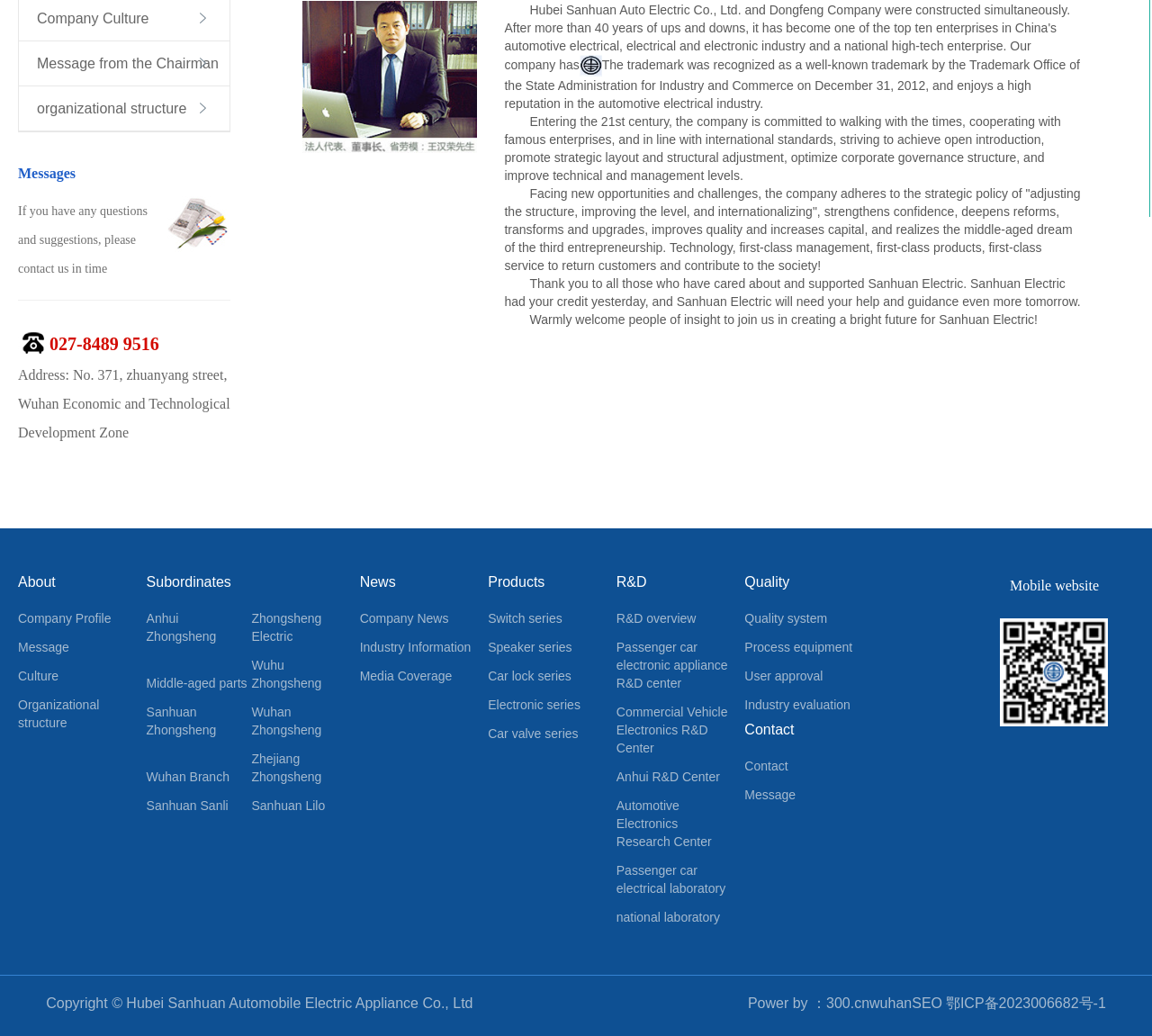Given the description "Commercial Vehicle Electronics R&D Center", determine the bounding box of the corresponding UI element.

[0.535, 0.673, 0.636, 0.736]